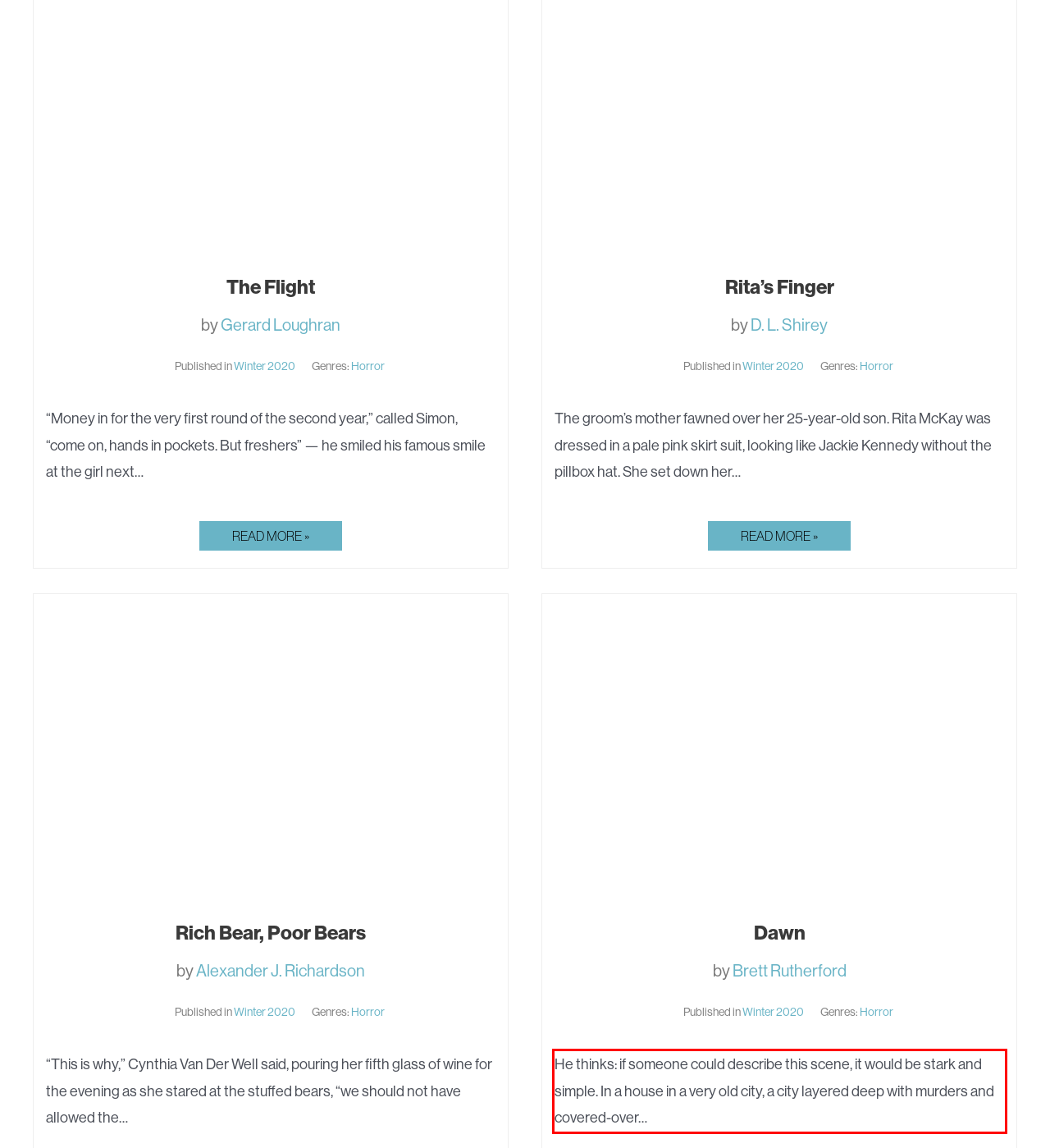With the given screenshot of a webpage, locate the red rectangle bounding box and extract the text content using OCR.

He thinks: if someone could describe this scene, it would be stark and simple. In a house in a very old city, a city layered deep with murders and covered-over…